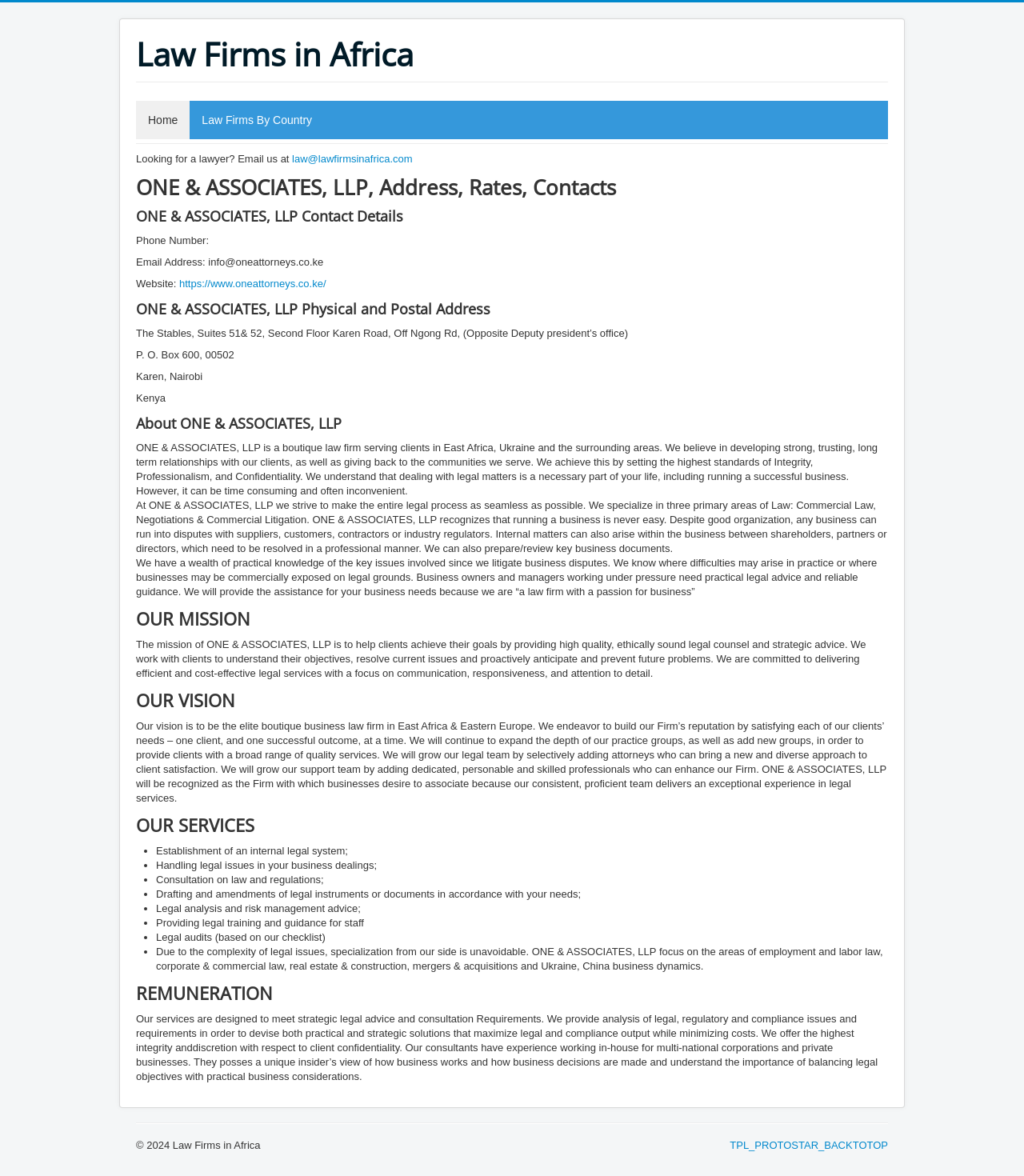Answer the question in a single word or phrase:
What is the phone number of ONE & ASSOCIATES, LLP?

Not provided